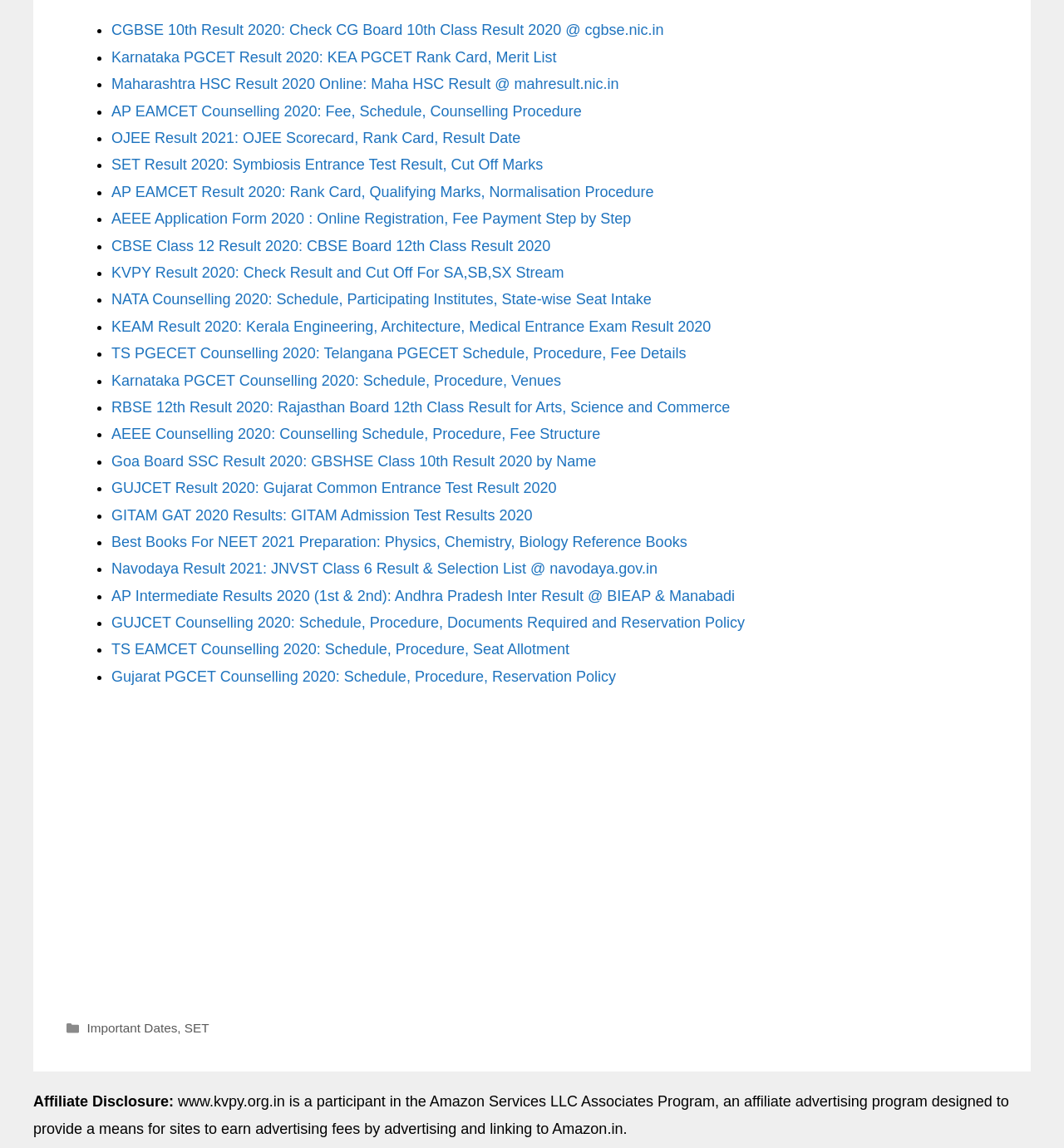Find the bounding box coordinates for the element that must be clicked to complete the instruction: "Go to Important Dates". The coordinates should be four float numbers between 0 and 1, indicated as [left, top, right, bottom].

[0.082, 0.889, 0.167, 0.902]